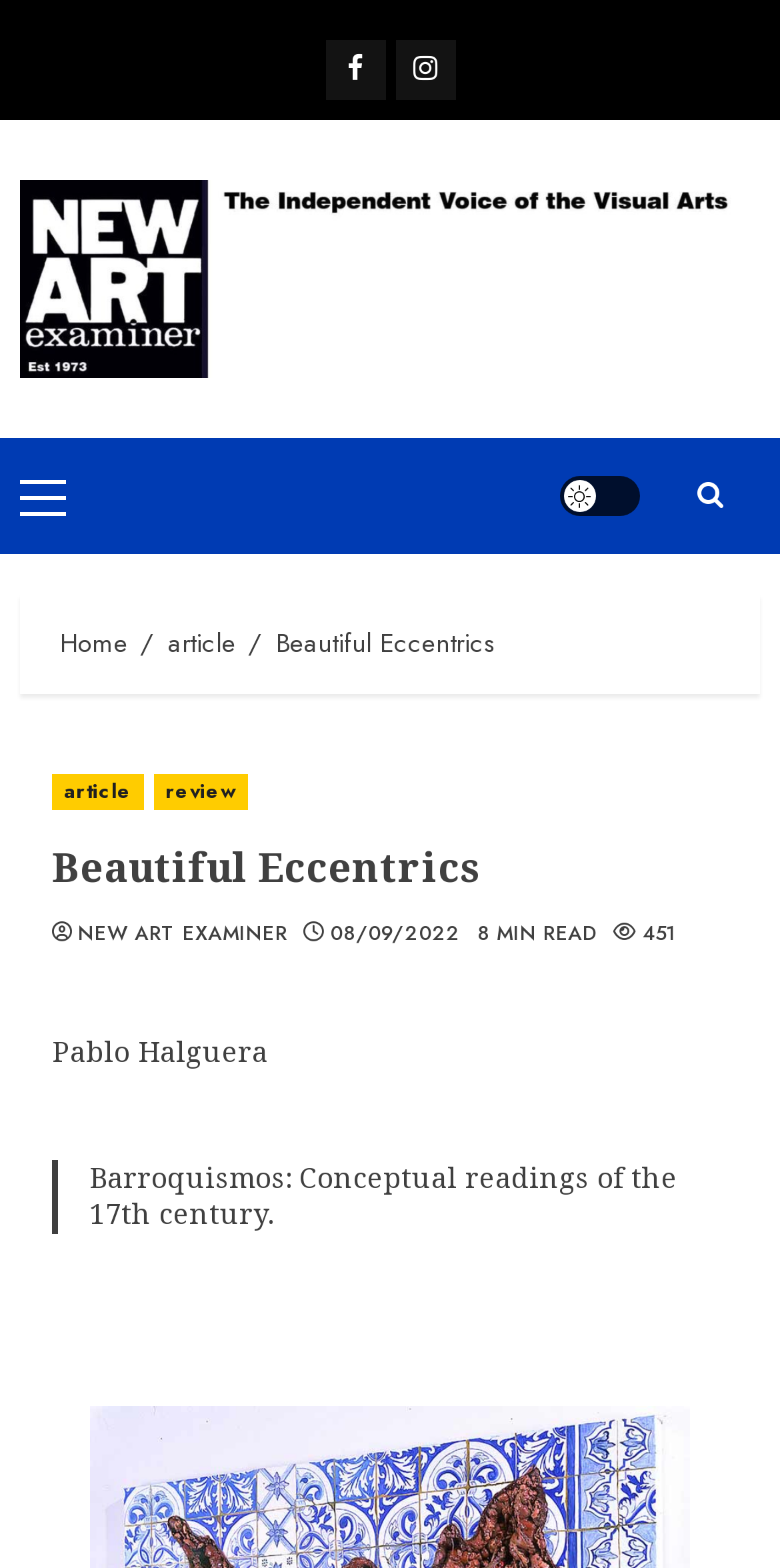What is the publication date of the article?
Please answer the question with as much detail as possible using the screenshot.

I found the publication date by looking at the link element that says '08/09/2022', which is located near the article's title and reading time.